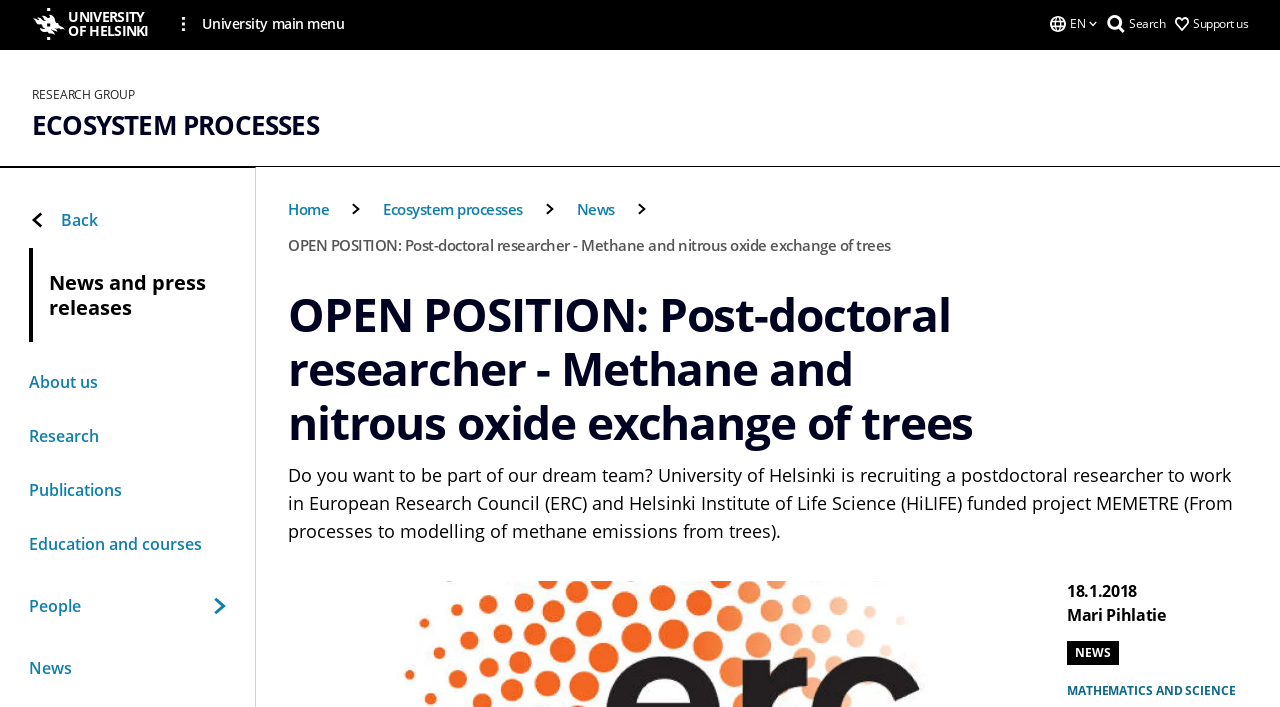Give a one-word or short-phrase answer to the following question: 
What is the name of the university recruiting a postdoctoral researcher?

University of Helsinki